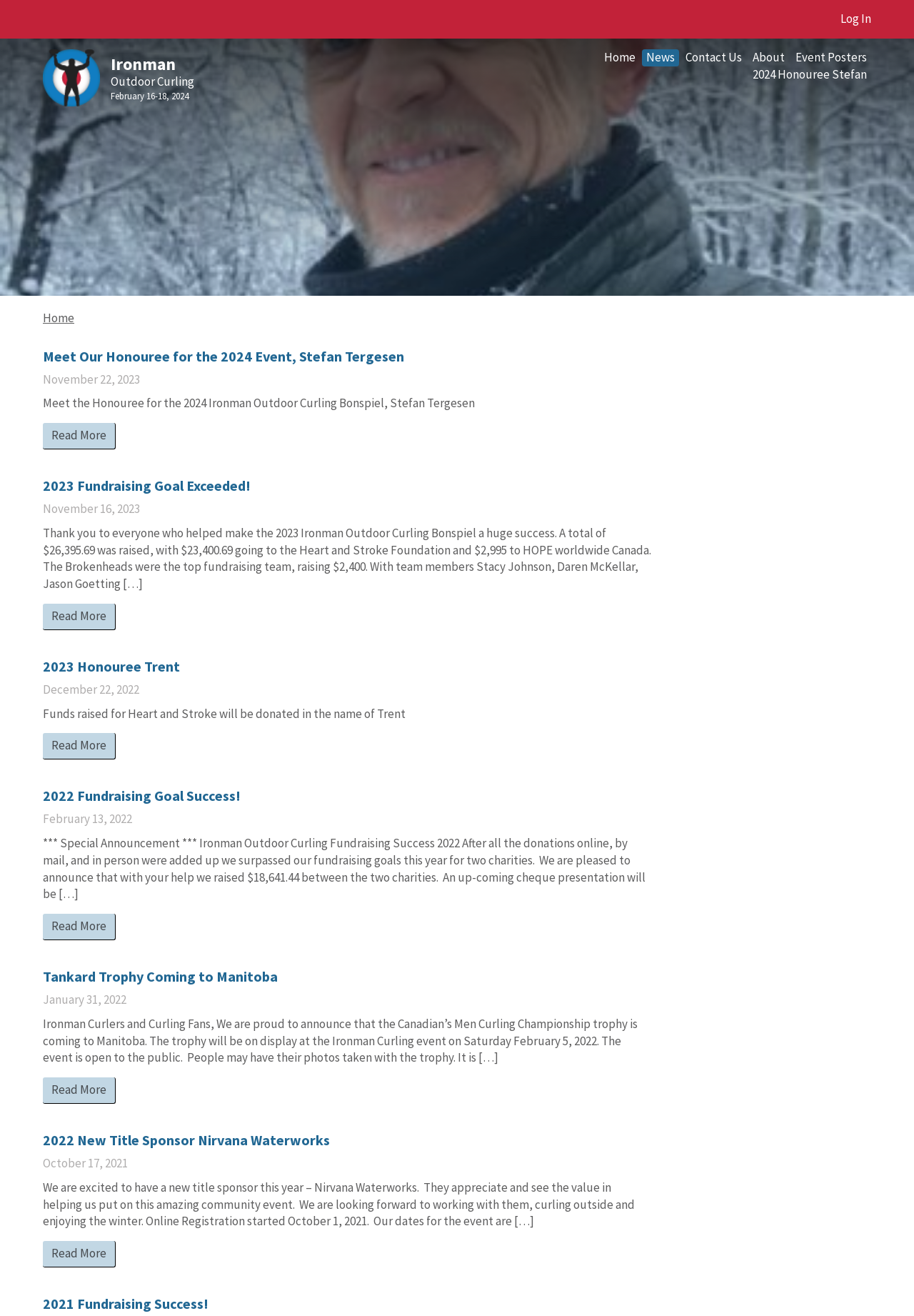Locate the bounding box coordinates of the region to be clicked to comply with the following instruction: "Log in to the website". The coordinates must be four float numbers between 0 and 1, in the form [left, top, right, bottom].

[0.92, 0.008, 0.953, 0.02]